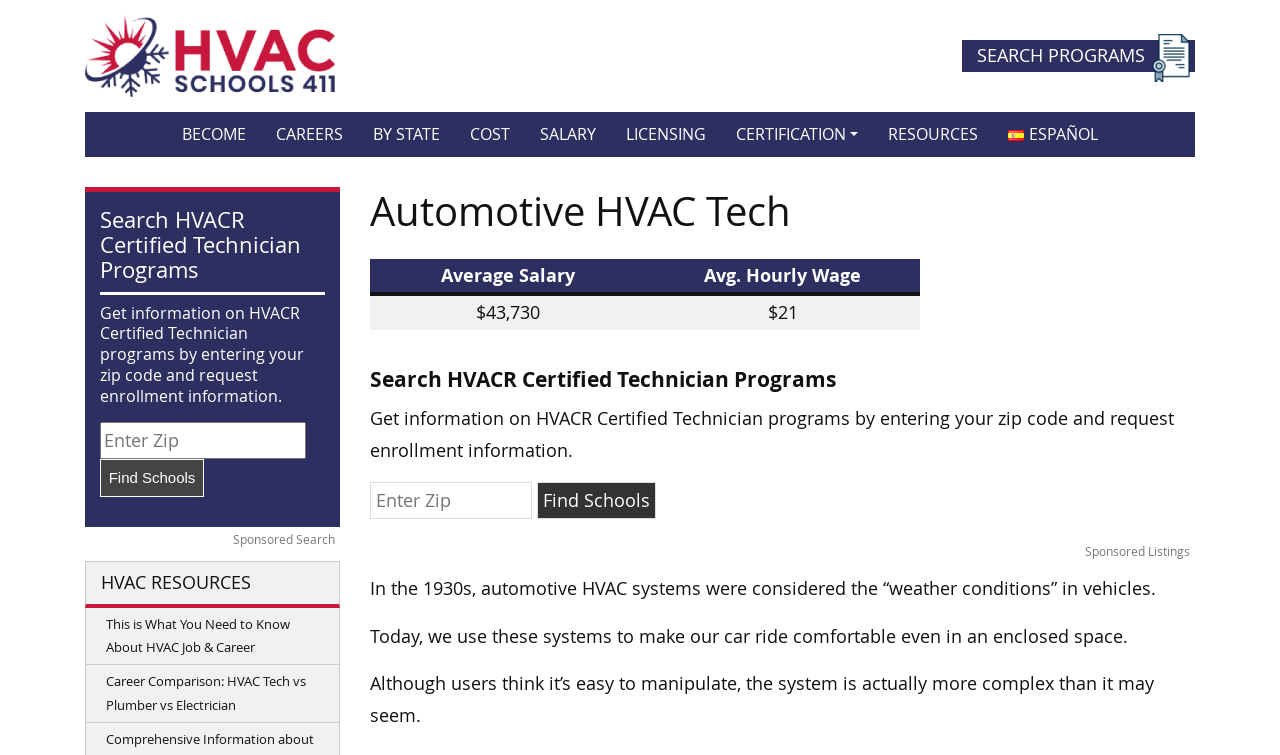Determine the bounding box coordinates of the clickable area required to perform the following instruction: "Click the 'CERTIFICATION' link". The coordinates should be represented as four float numbers between 0 and 1: [left, top, right, bottom].

[0.563, 0.148, 0.682, 0.208]